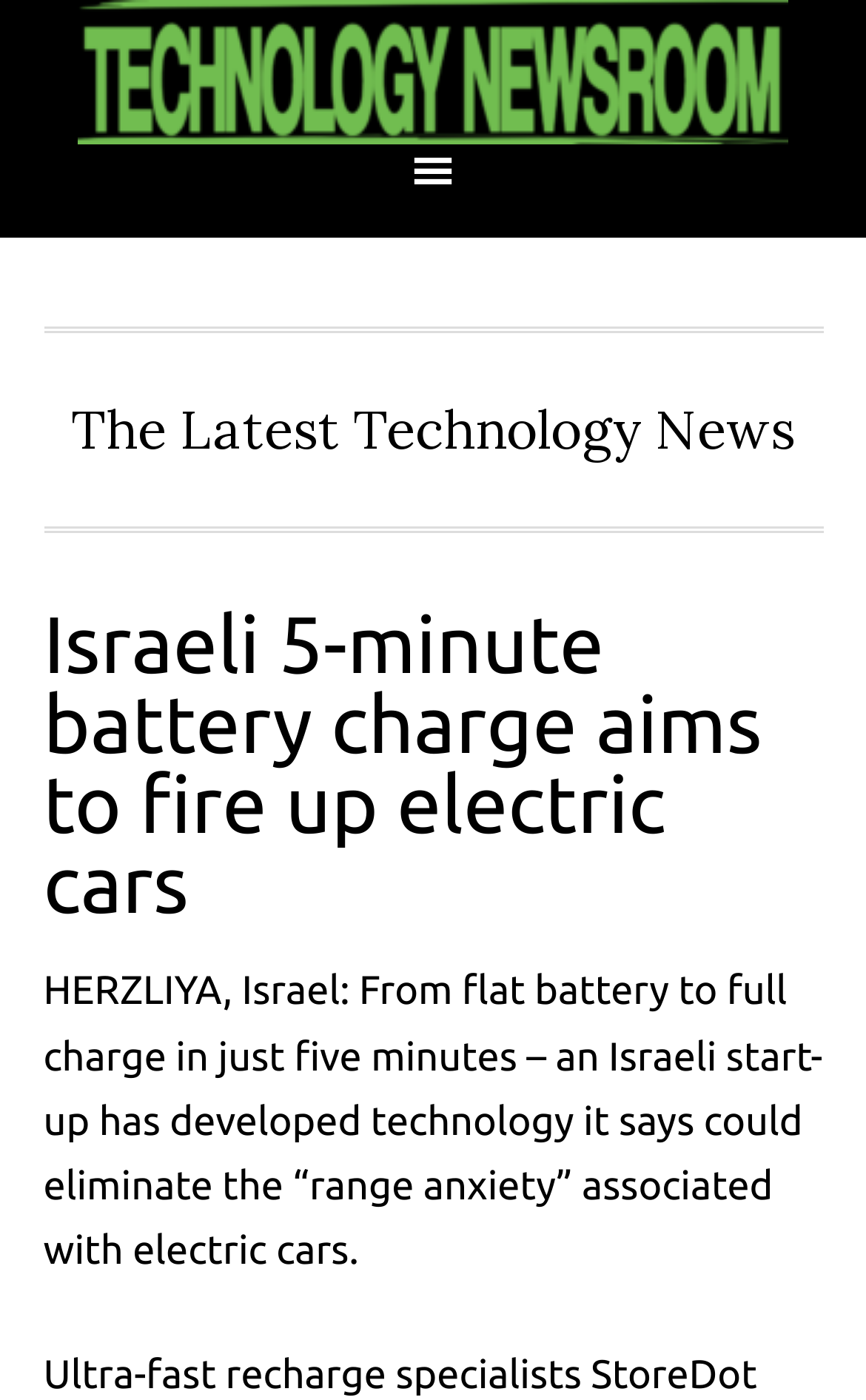What is the problem associated with electric cars?
Please elaborate on the answer to the question with detailed information.

The text mentions that the technology developed by the Israeli start-up could eliminate the 'range anxiety' associated with electric cars, implying that range anxiety is a problem that electric car owners face.